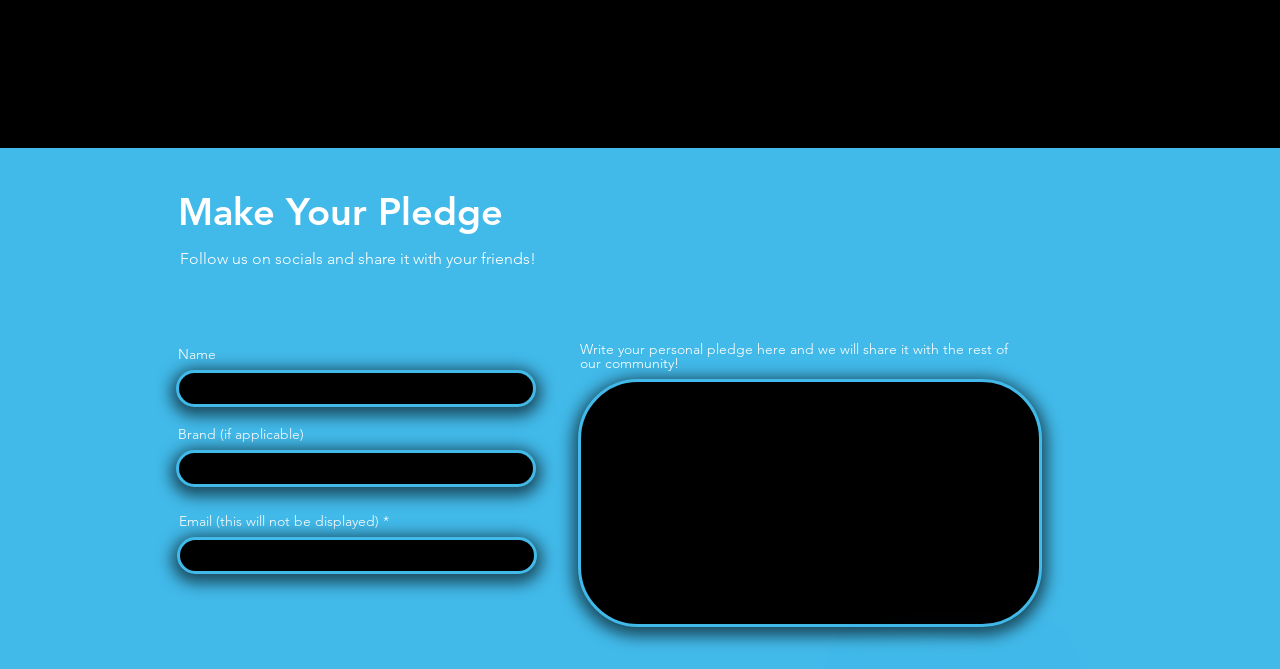Identify the bounding box of the UI element that matches this description: "aria-label="Facebook"".

[0.135, 0.421, 0.154, 0.457]